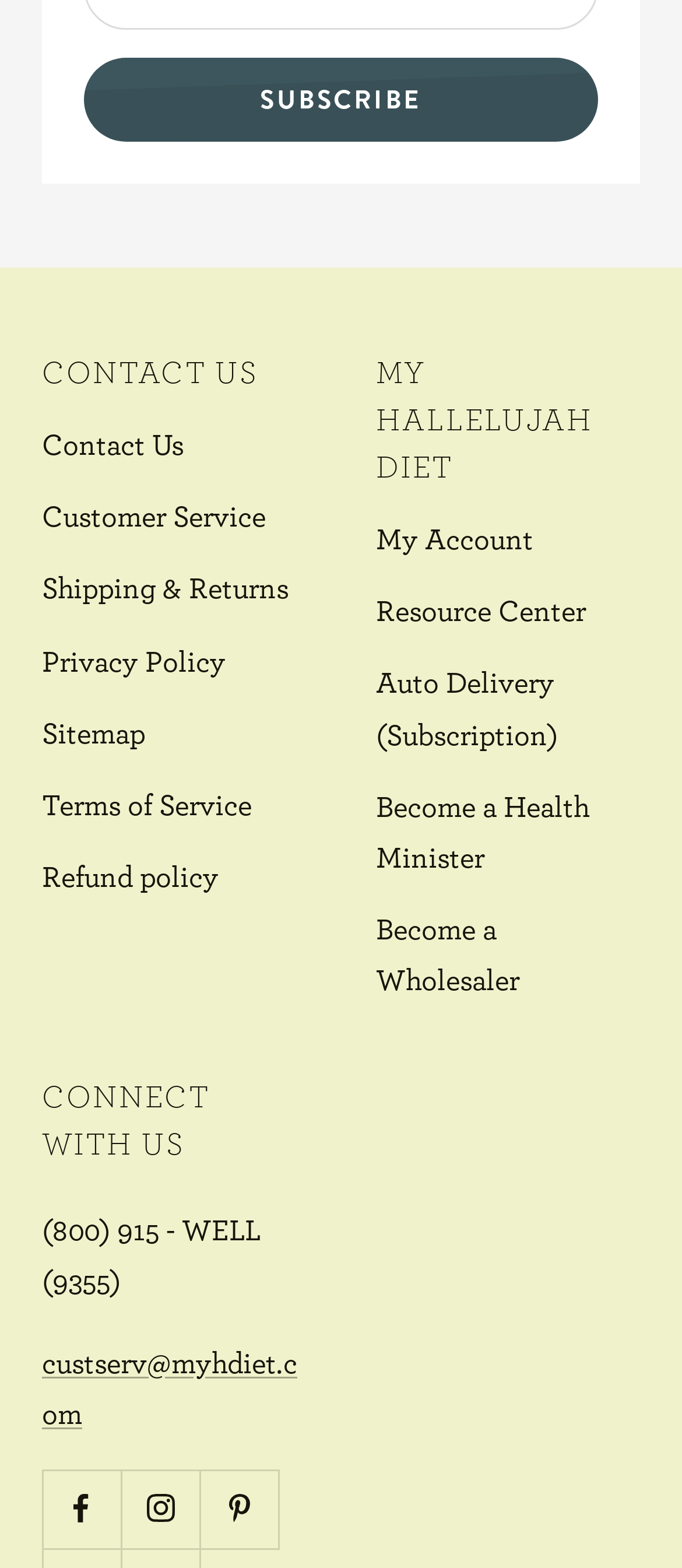What is the phone number for customer service?
Provide an in-depth and detailed explanation in response to the question.

The phone number for customer service can be found in the static text element '(800) 915 - WELL (9355)' located at [0.062, 0.776, 0.382, 0.827]. This element is located in the 'CONNECT WITH US' section of the webpage, which suggests that it is a contact method for customer service.